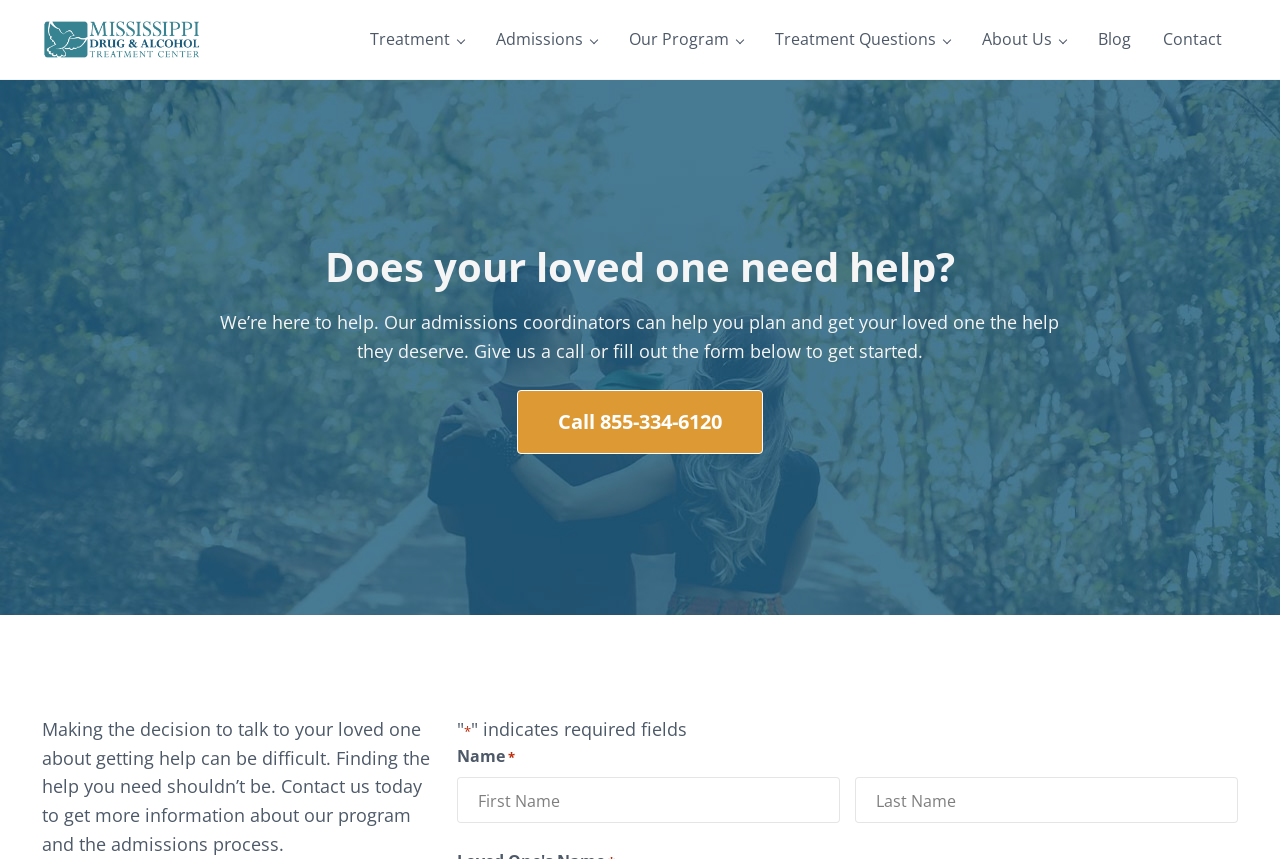Using the given description, provide the bounding box coordinates formatted as (top-left x, top-left y, bottom-right x, bottom-right y), with all values being floating point numbers between 0 and 1. Description: Blog

[0.846, 0.016, 0.896, 0.076]